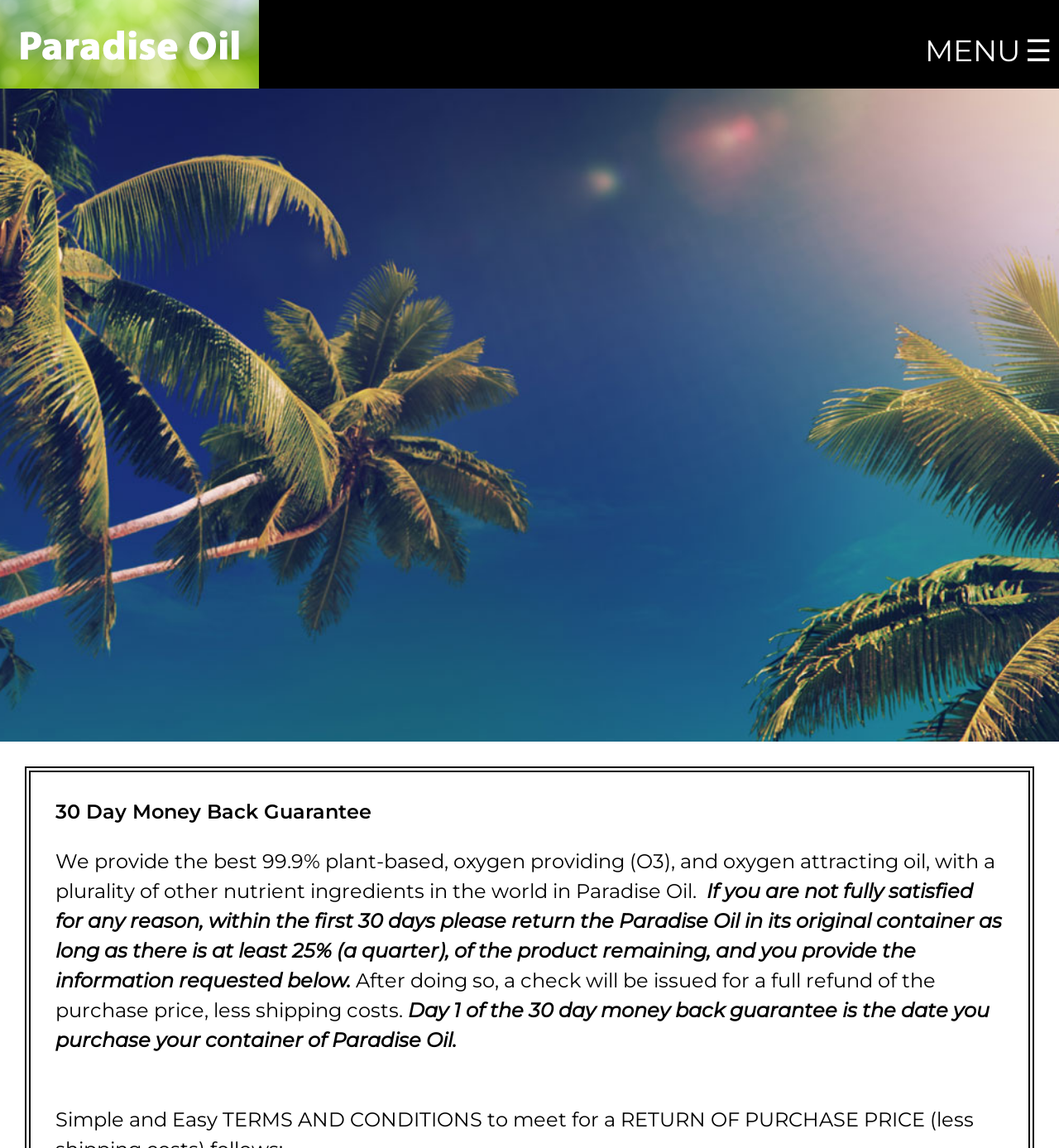Please respond in a single word or phrase: 
What is the minimum amount of product required for a refund?

25%